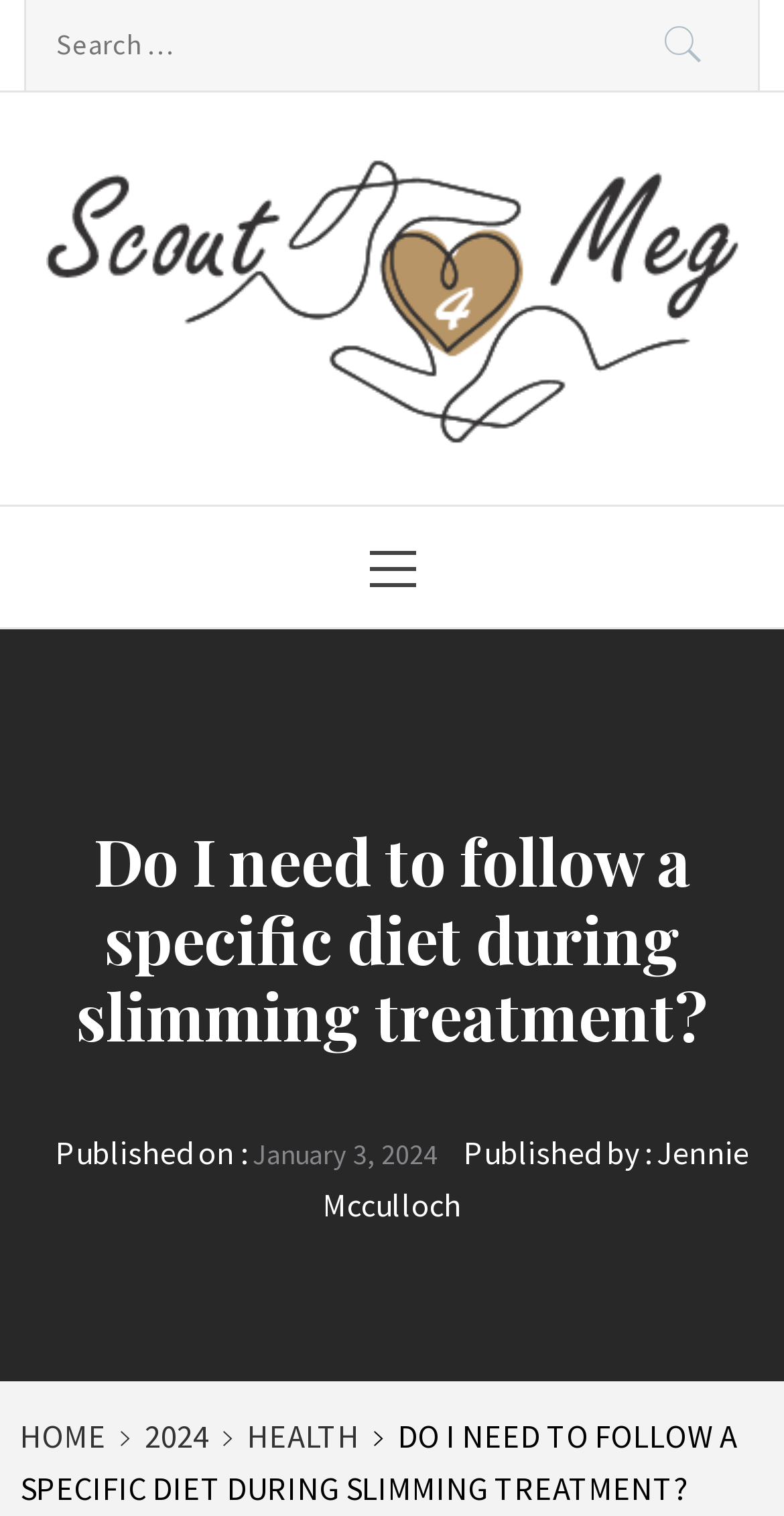What is the name of the author of this article?
Craft a detailed and extensive response to the question.

I found the author's name by looking at the 'Published by' section, which is located below the main heading. The text 'Published by :' is followed by a link with the text 'Jennie Mcculloch', which indicates the author's name.